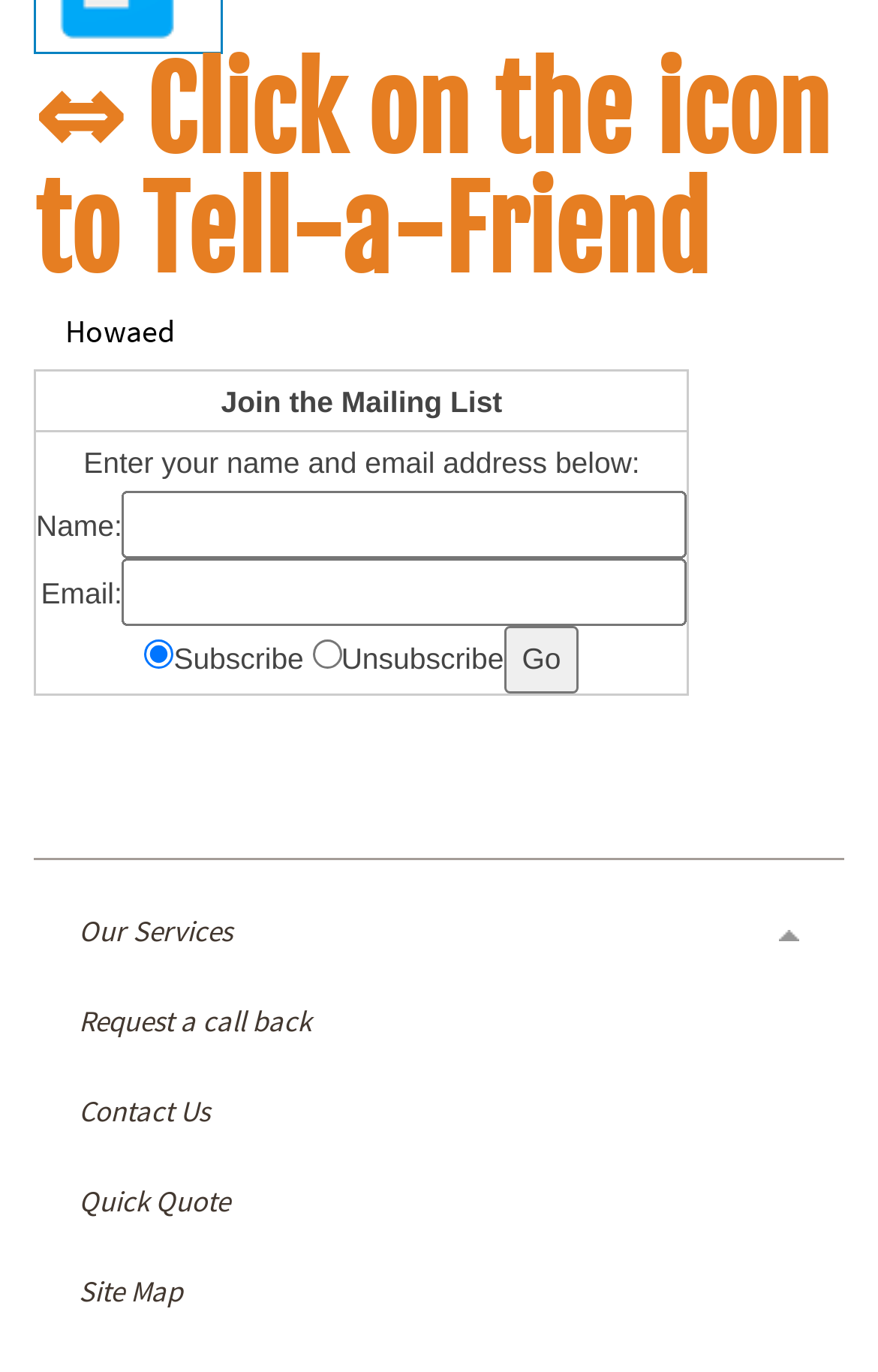Please identify the bounding box coordinates of the region to click in order to complete the task: "Enter your name". The coordinates must be four float numbers between 0 and 1, specified as [left, top, right, bottom].

[0.139, 0.357, 0.783, 0.406]